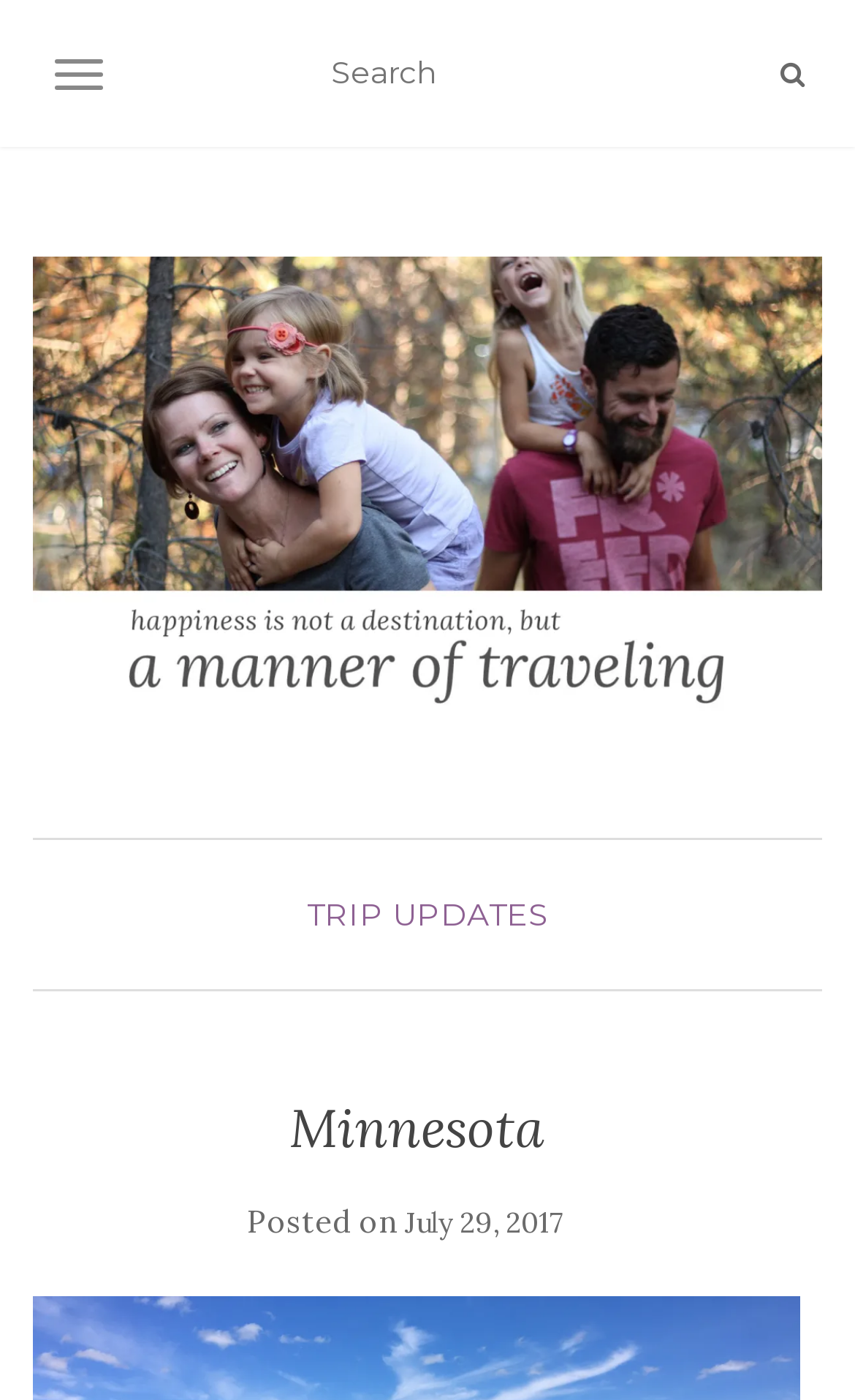What is the name of the lake mentioned?
Look at the screenshot and provide an in-depth answer.

By analyzing the webpage content, I found that the lake mentioned is Lake Winnibigoshish, which is located in Minnesota.